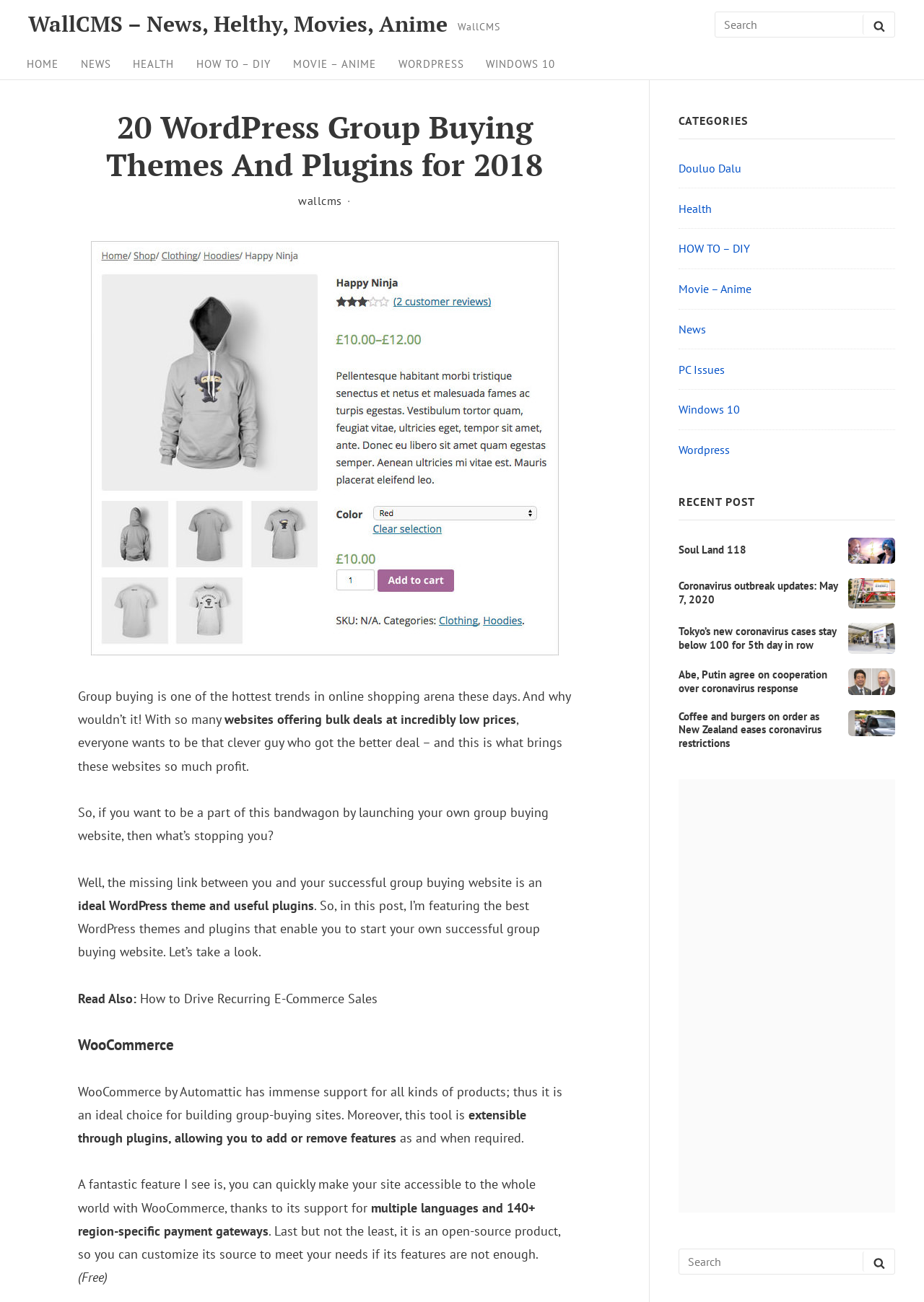Given the element description: "aria-label="Advertisement" name="aswift_0" title="Advertisement"", predict the bounding box coordinates of the UI element it refers to, using four float numbers between 0 and 1, i.e., [left, top, right, bottom].

[0.734, 0.599, 0.969, 0.931]